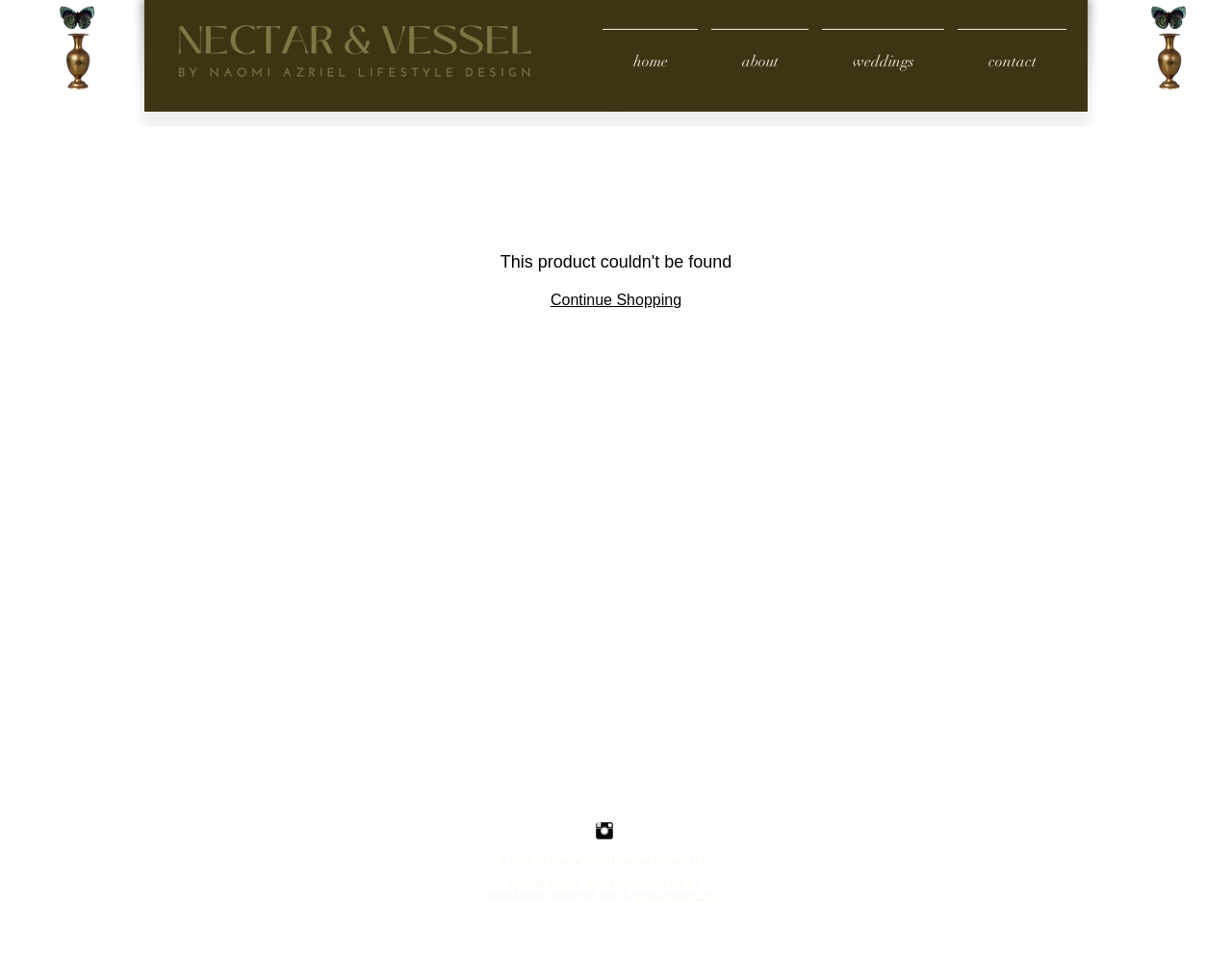Determine the coordinates of the bounding box that should be clicked to complete the instruction: "continue shopping". The coordinates should be represented by four float numbers between 0 and 1: [left, top, right, bottom].

[0.447, 0.299, 0.553, 0.315]